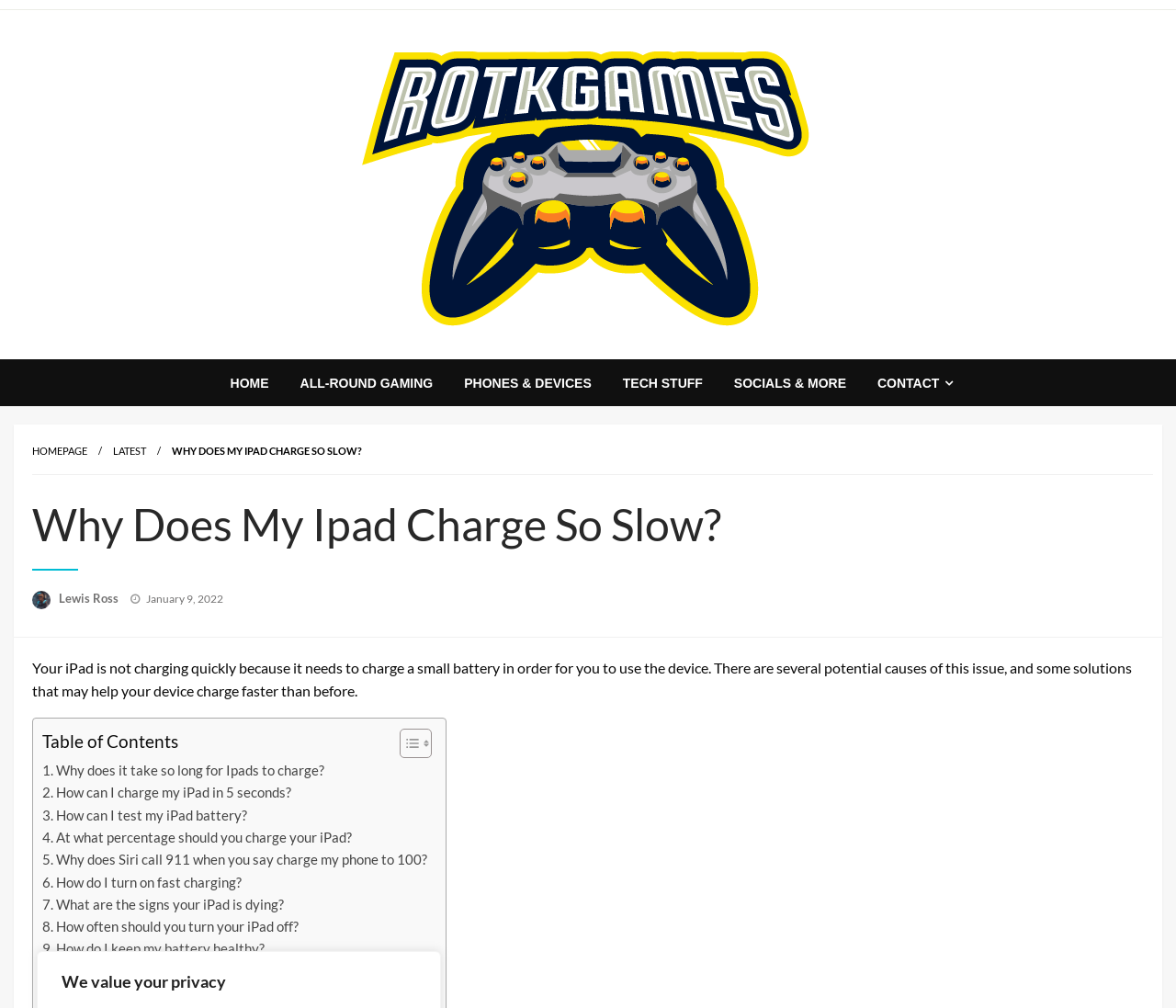Using the information from the screenshot, answer the following question thoroughly:
Who wrote the article?

The author of the article is mentioned below the title, where it says 'Posted on January 9, 2022 by Lewis Ross'.